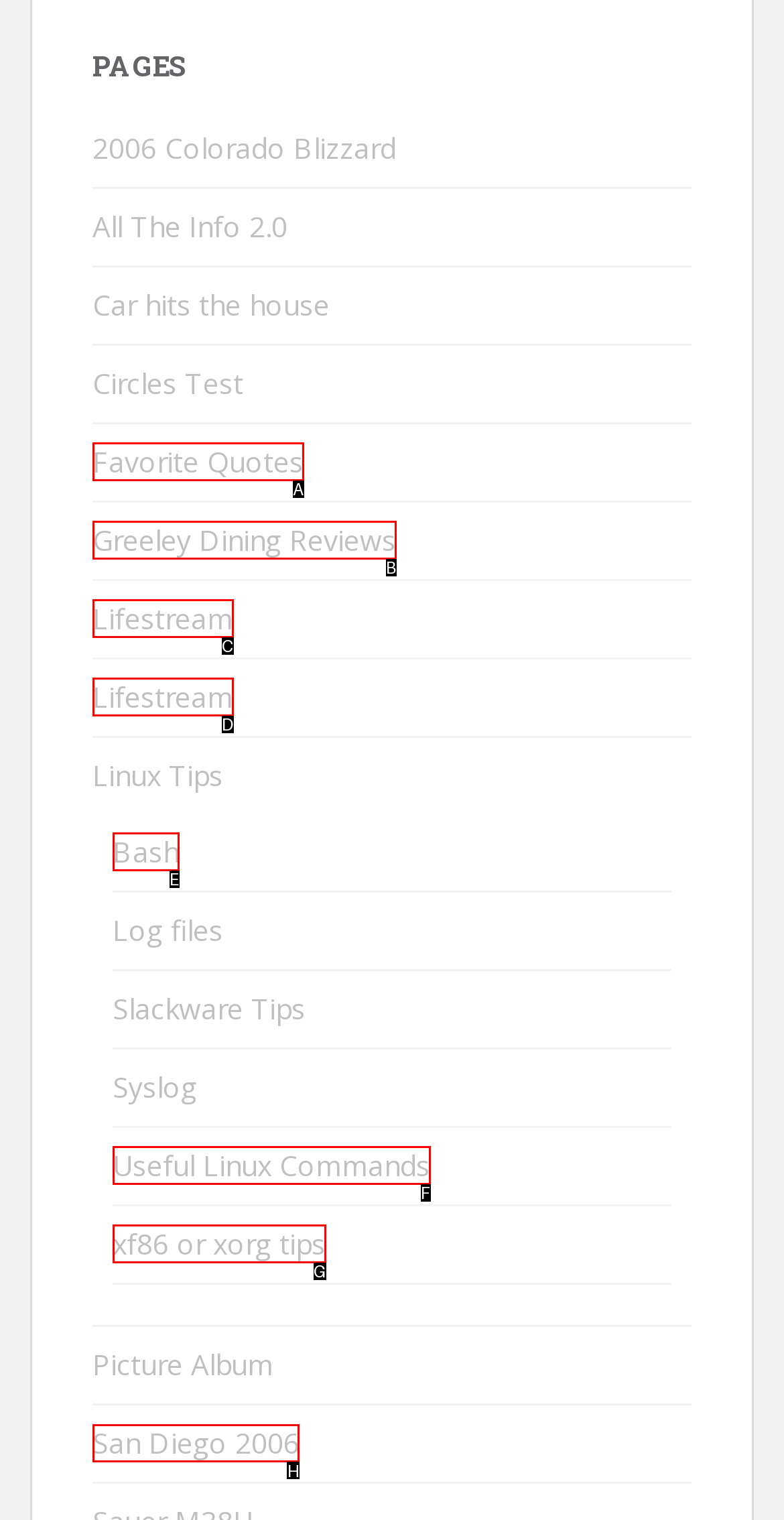What option should you select to complete this task: Check out San Diego 2006? Indicate your answer by providing the letter only.

H